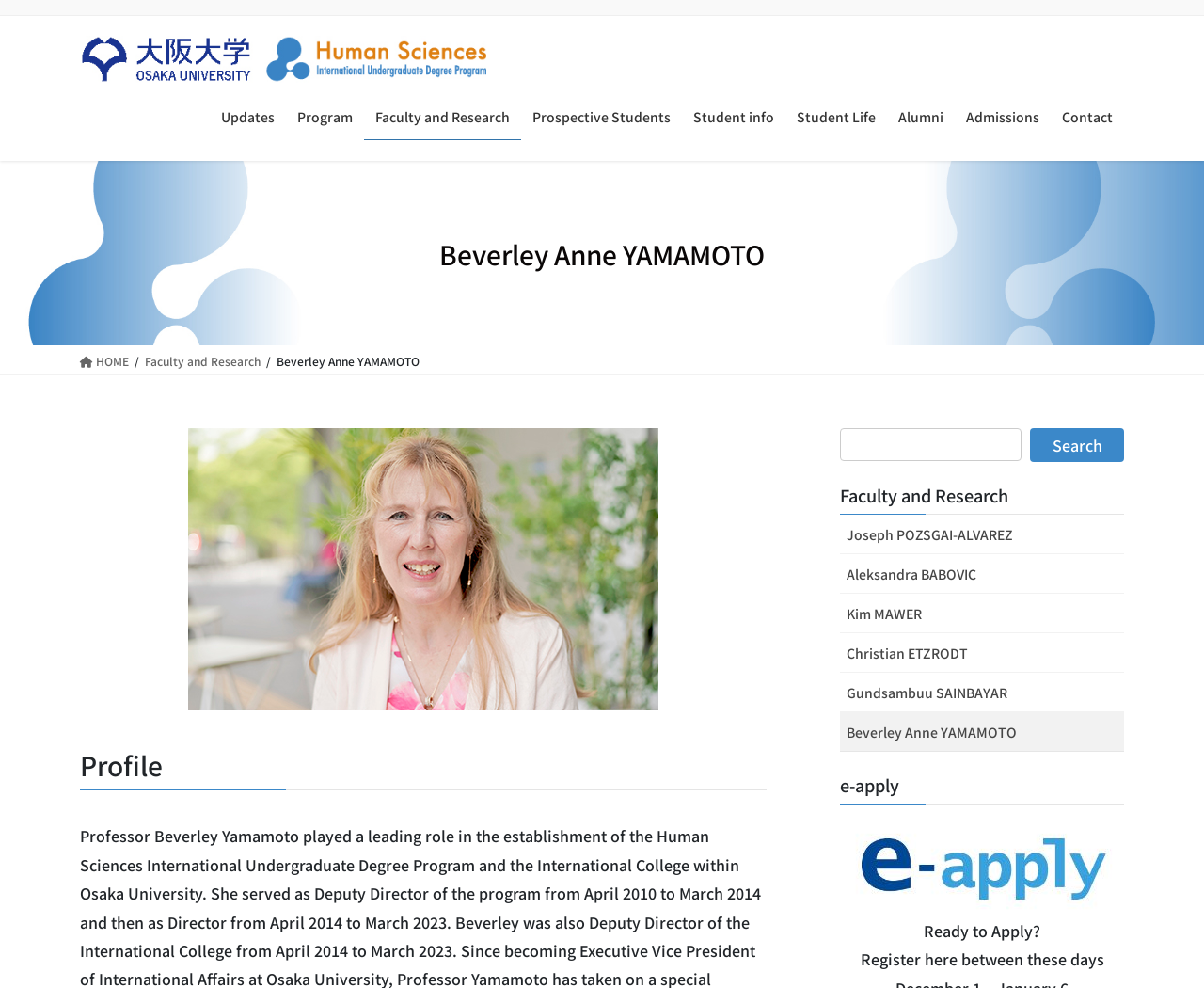Locate and provide the bounding box coordinates for the HTML element that matches this description: "Dorm and housing information: Sheena".

[0.601, 0.272, 0.788, 0.331]